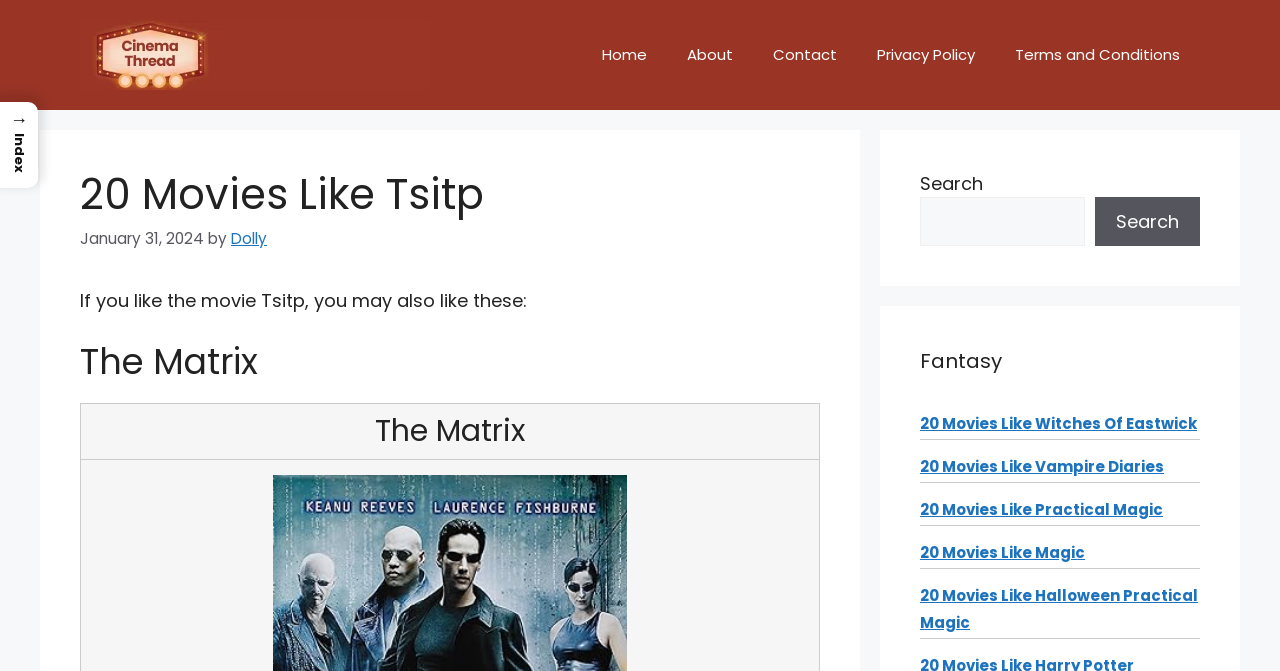Identify the bounding box coordinates for the element you need to click to achieve the following task: "search for a movie". The coordinates must be four float values ranging from 0 to 1, formatted as [left, top, right, bottom].

[0.719, 0.294, 0.848, 0.367]